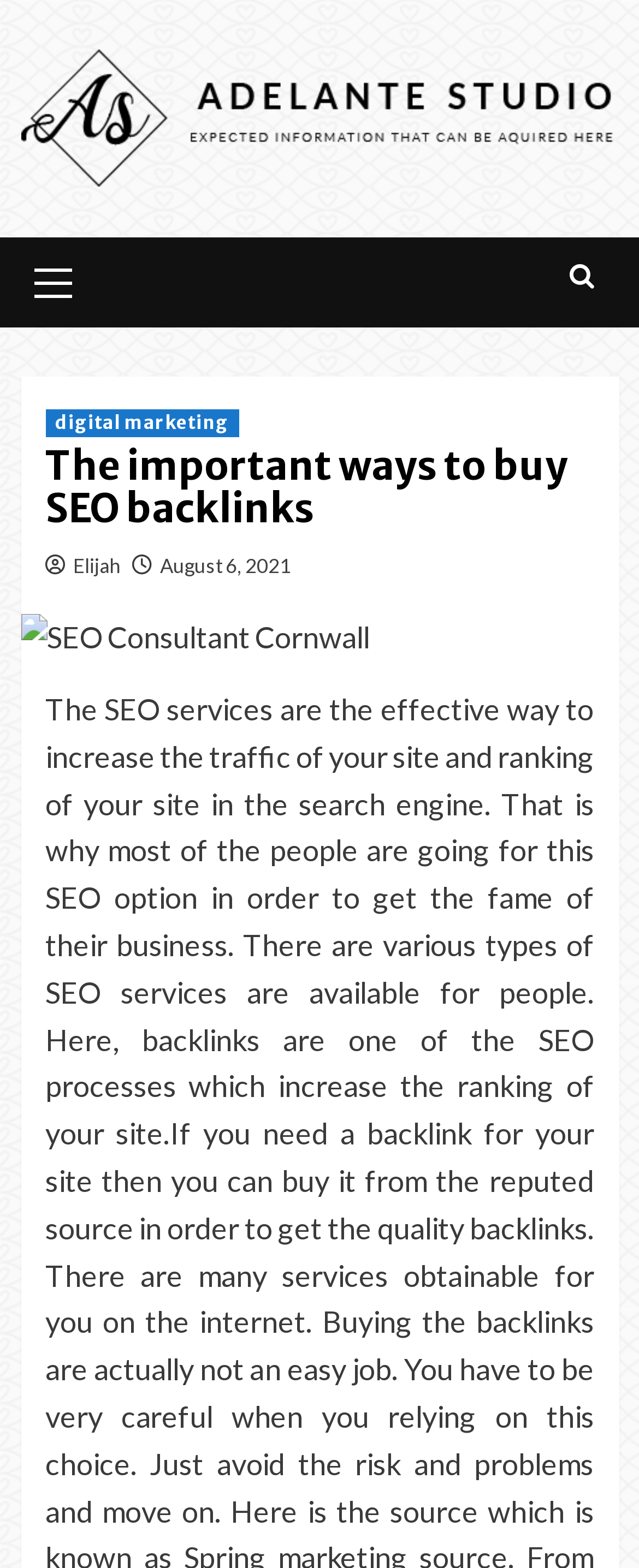Given the element description "alt="Adelante Studio"" in the screenshot, predict the bounding box coordinates of that UI element.

[0.032, 0.031, 0.968, 0.119]